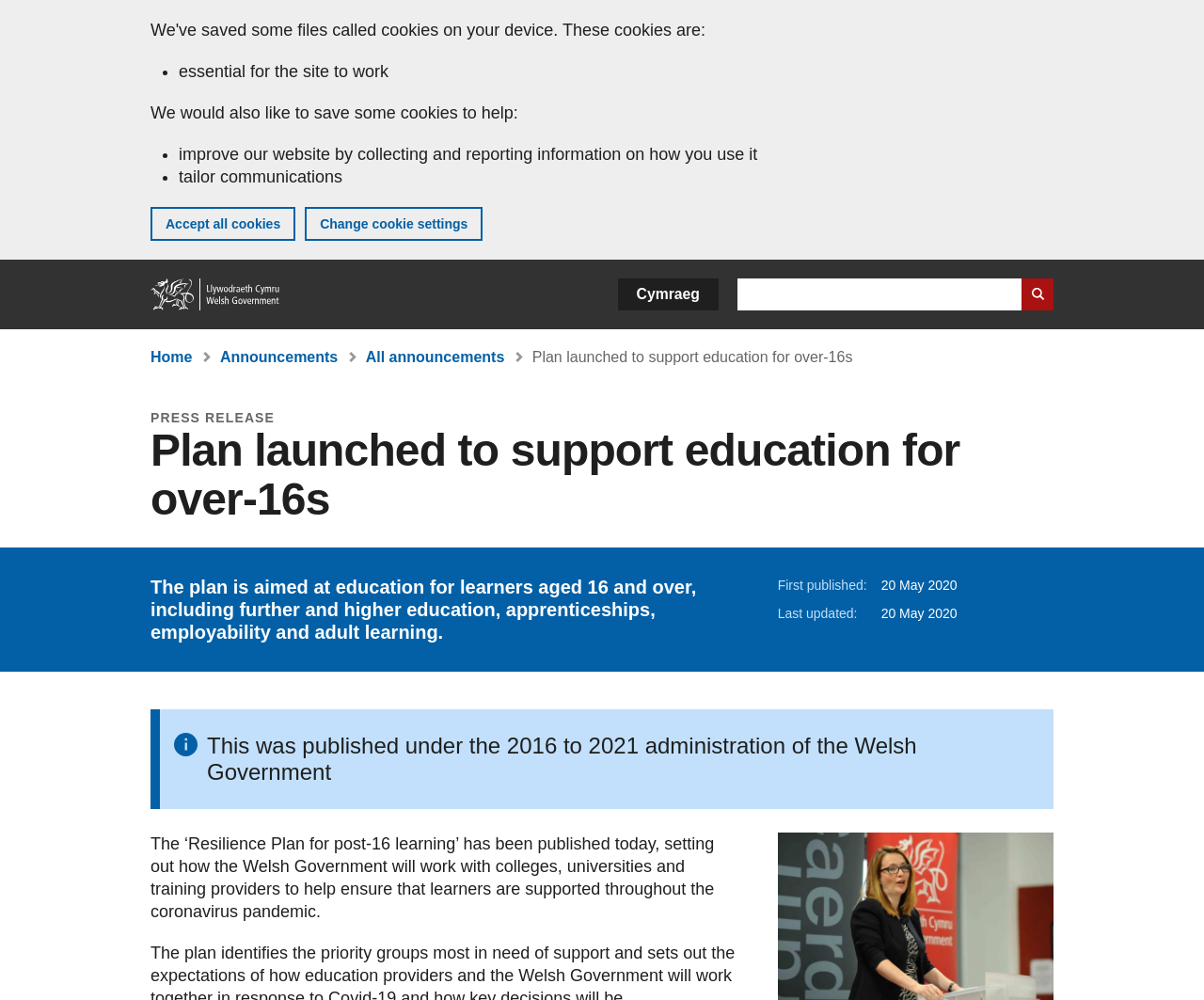What is the name of the plan?
Analyze the image and provide a thorough answer to the question.

The name of the plan can be inferred from the static text 'The ‘Resilience Plan for post-16 learning’ has been published today...' which mentions the plan's name.